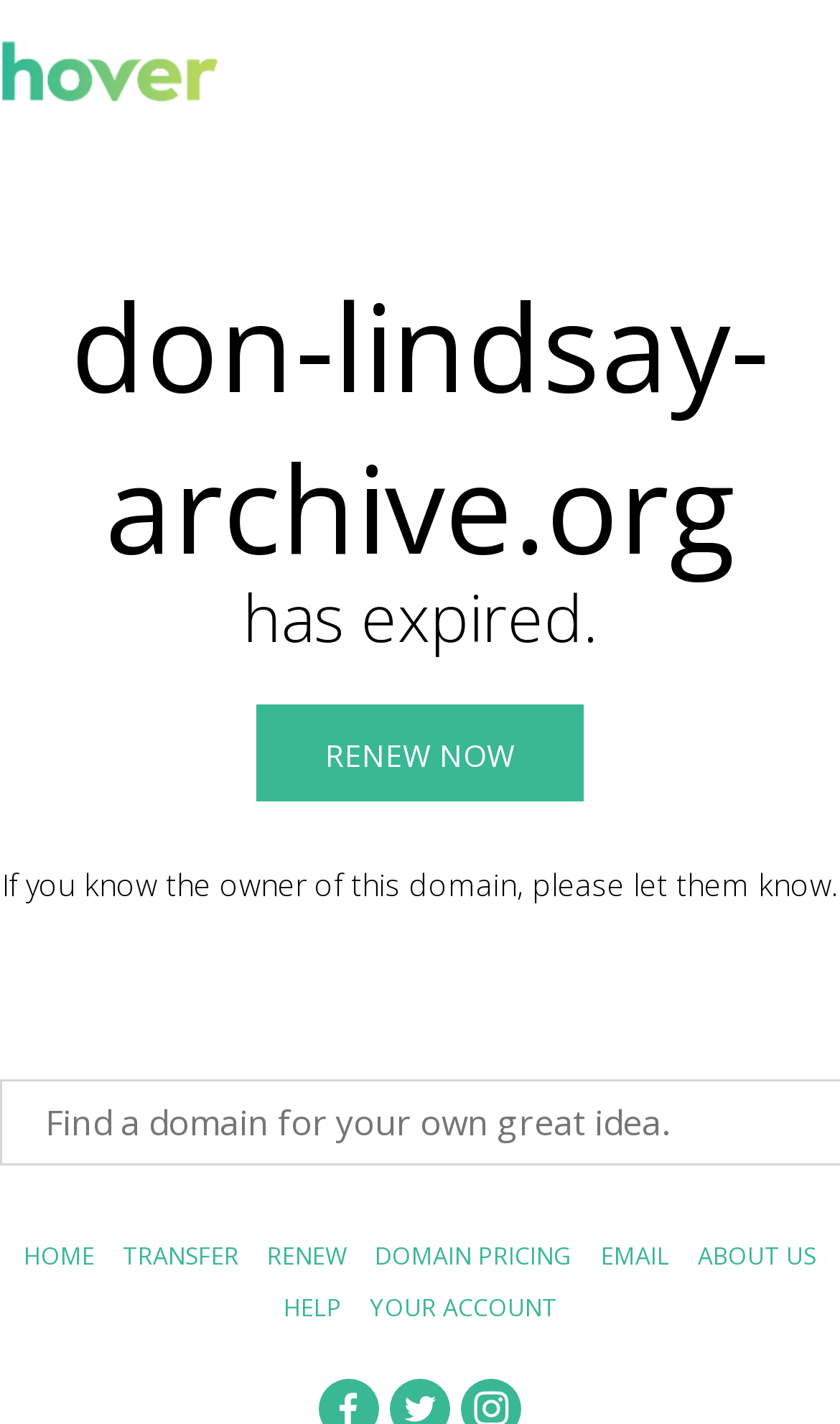What is the purpose of the 'TRANSFER' link?
Refer to the screenshot and answer in one word or phrase.

domain transfer